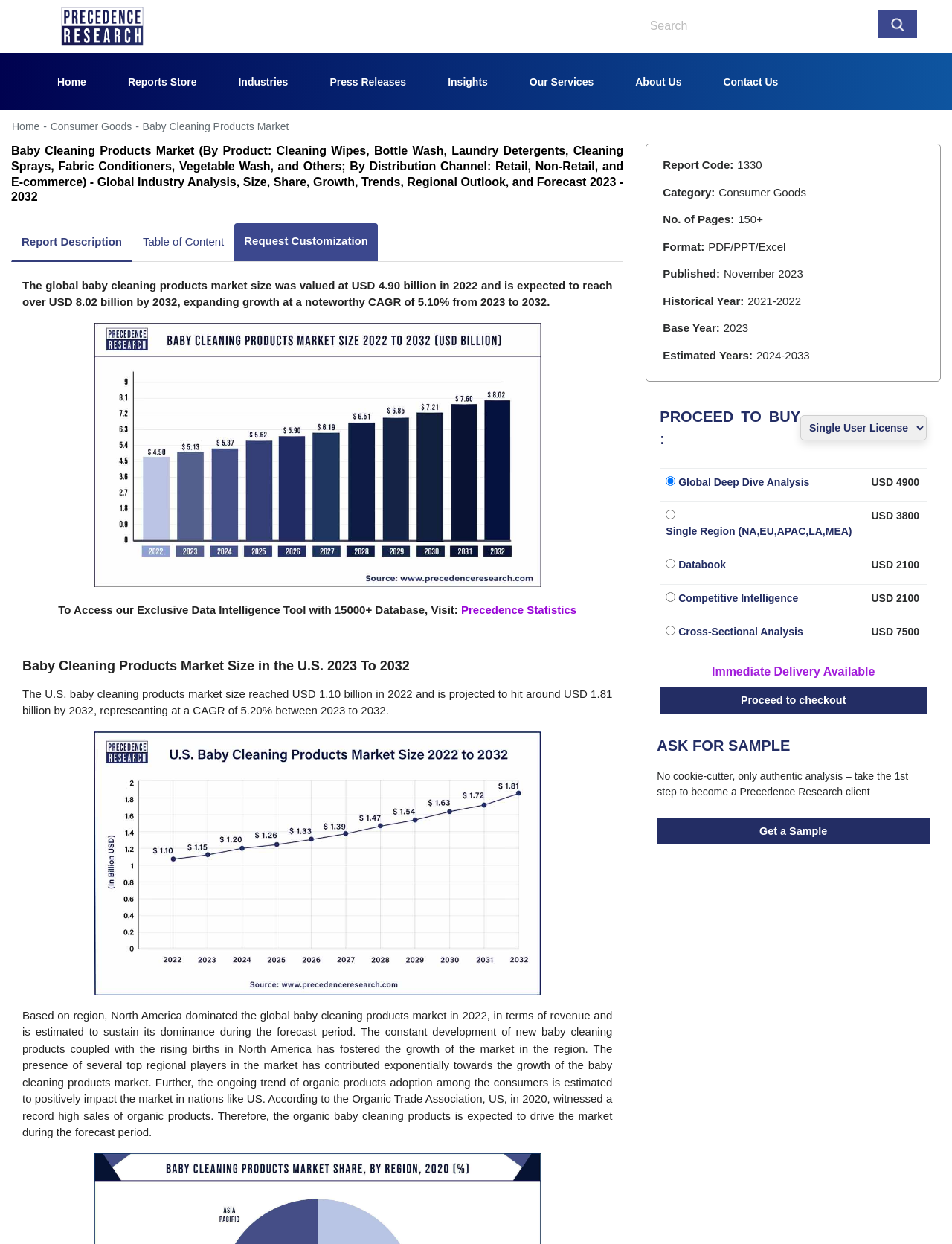What is the report code for this market research?
Based on the screenshot, respond with a single word or phrase.

1330